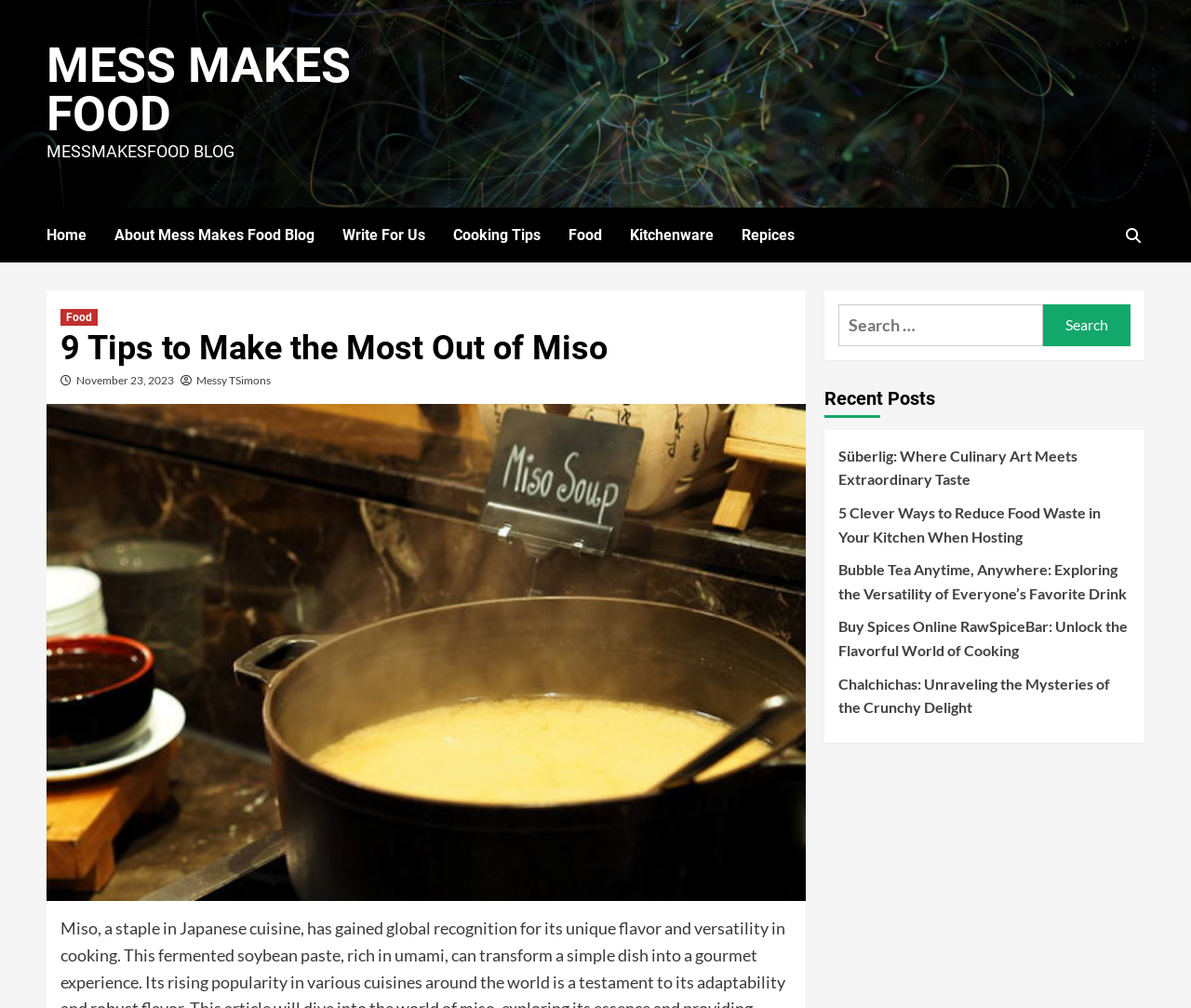What is the name of the blog?
Look at the image and respond with a one-word or short-phrase answer.

Mess Makes Food